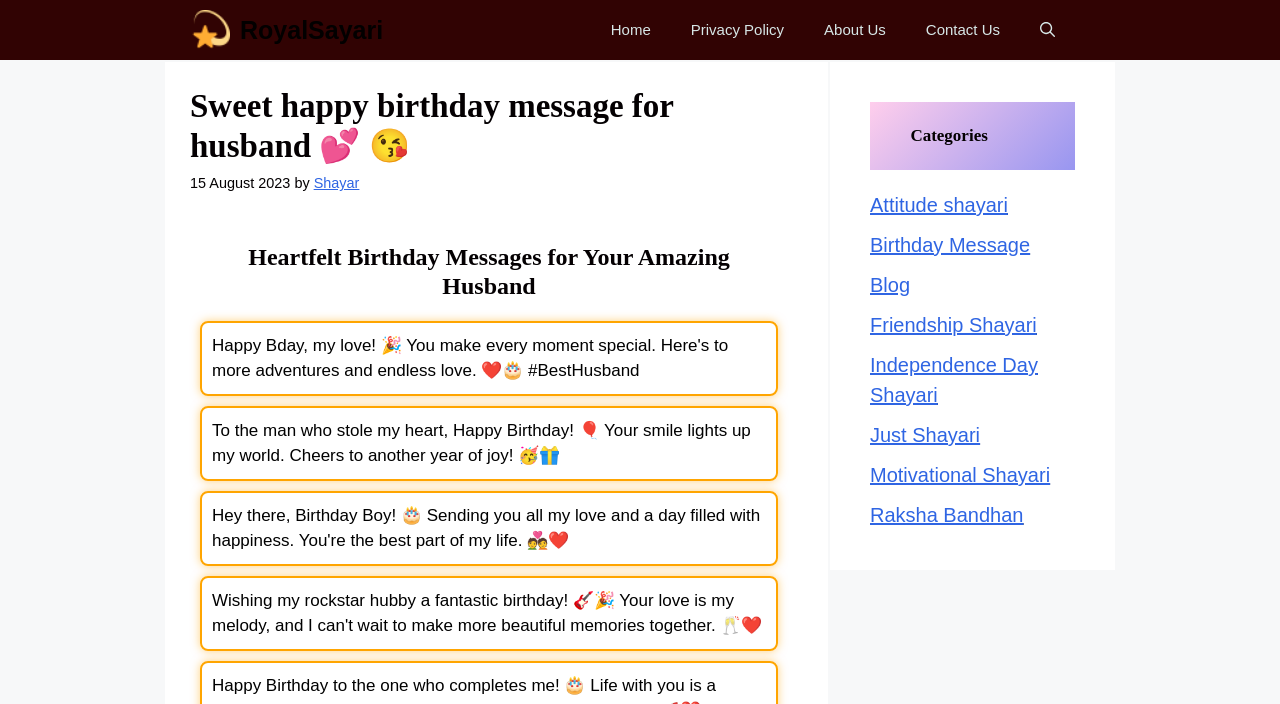Please determine the bounding box coordinates of the section I need to click to accomplish this instruction: "Check the 'Heartfelt Birthday Messages for Your Amazing Husband' section".

[0.156, 0.345, 0.608, 0.427]